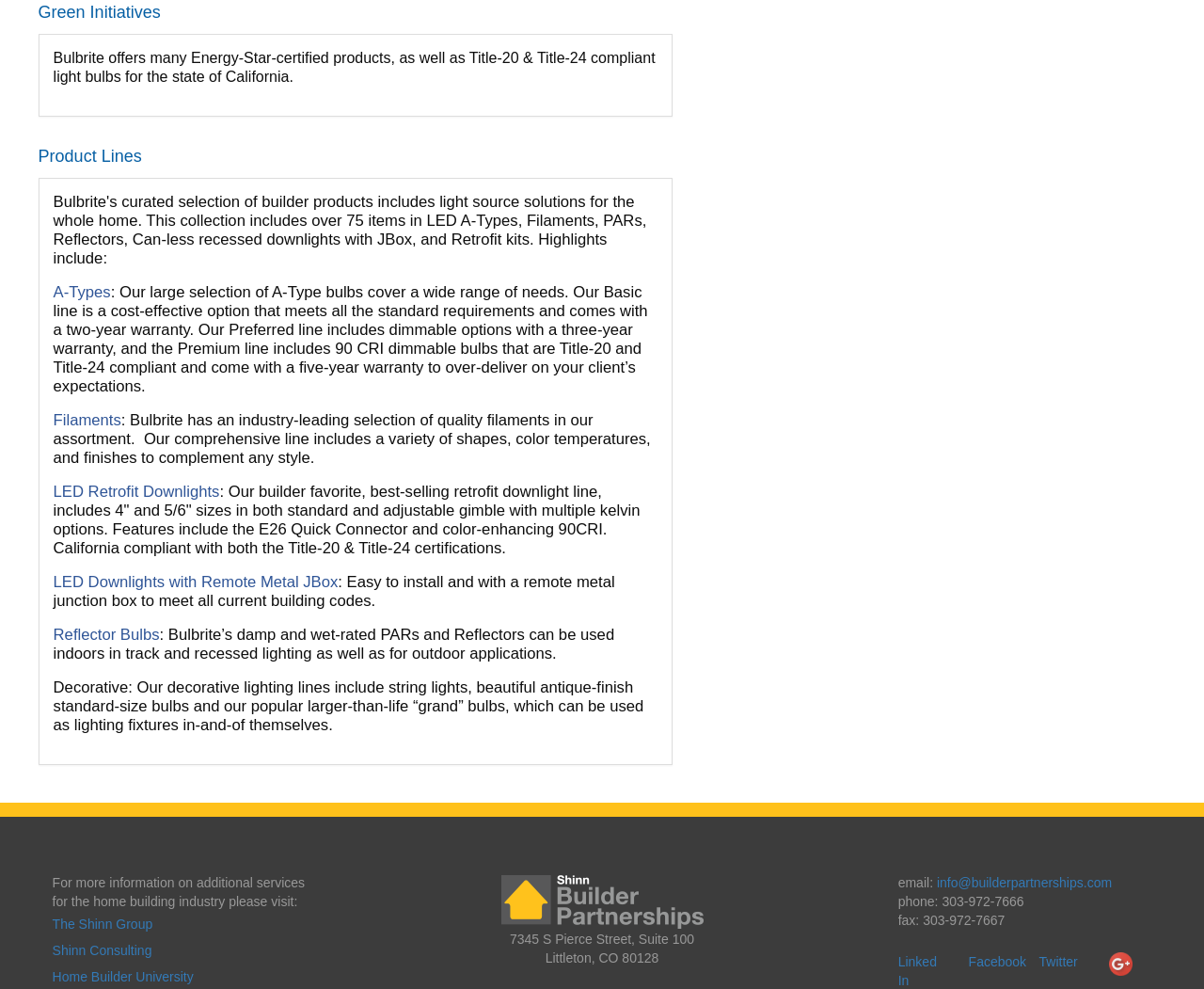Based on the provided description, "Linked In", find the bounding box of the corresponding UI element in the screenshot.

[0.746, 0.965, 0.778, 0.999]